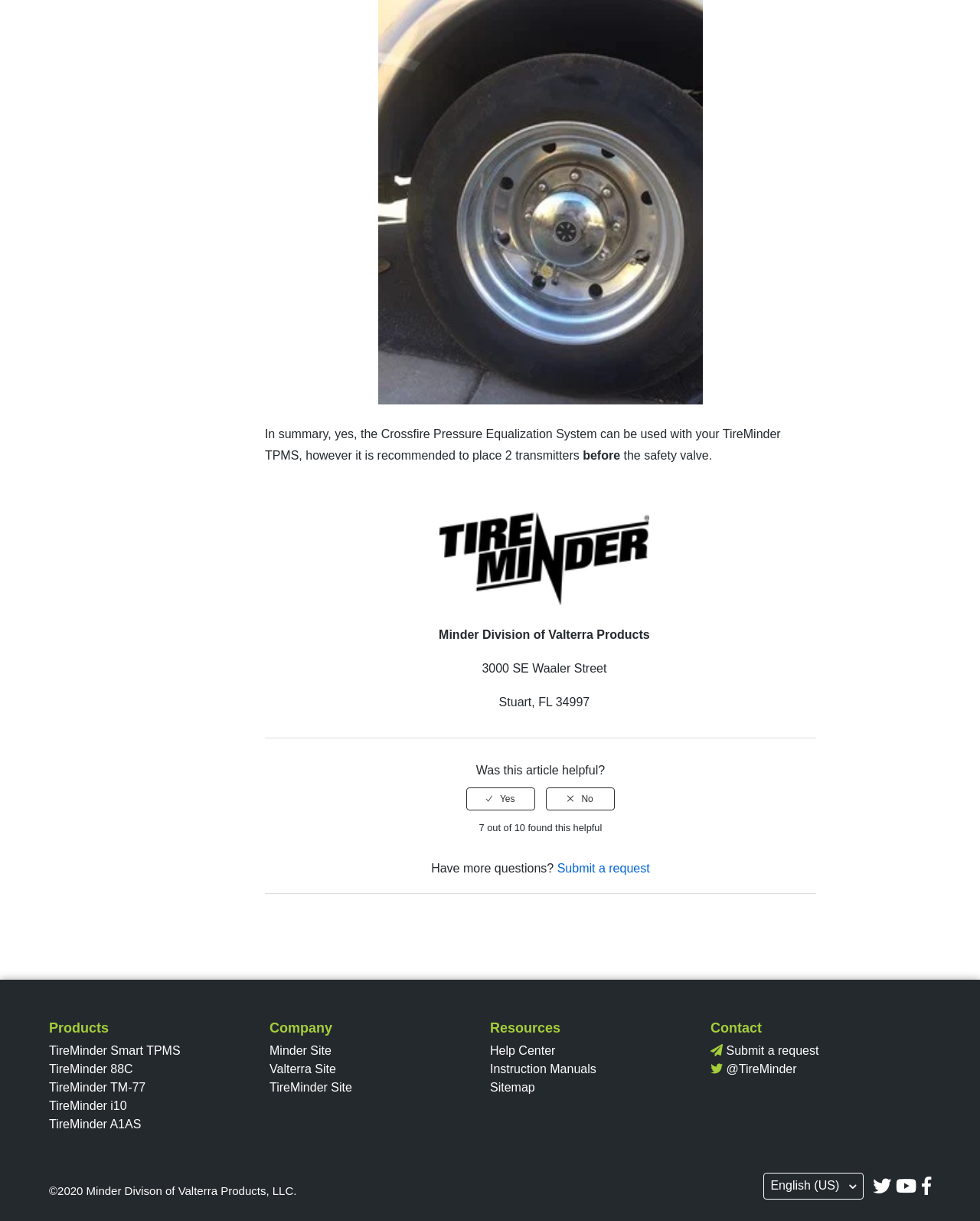What is the company name mentioned on the webpage?
Examine the image closely and answer the question with as much detail as possible.

I found the company name by looking at the StaticText element with the text 'Minder Division of Valterra Products' located at [0.448, 0.514, 0.663, 0.525].